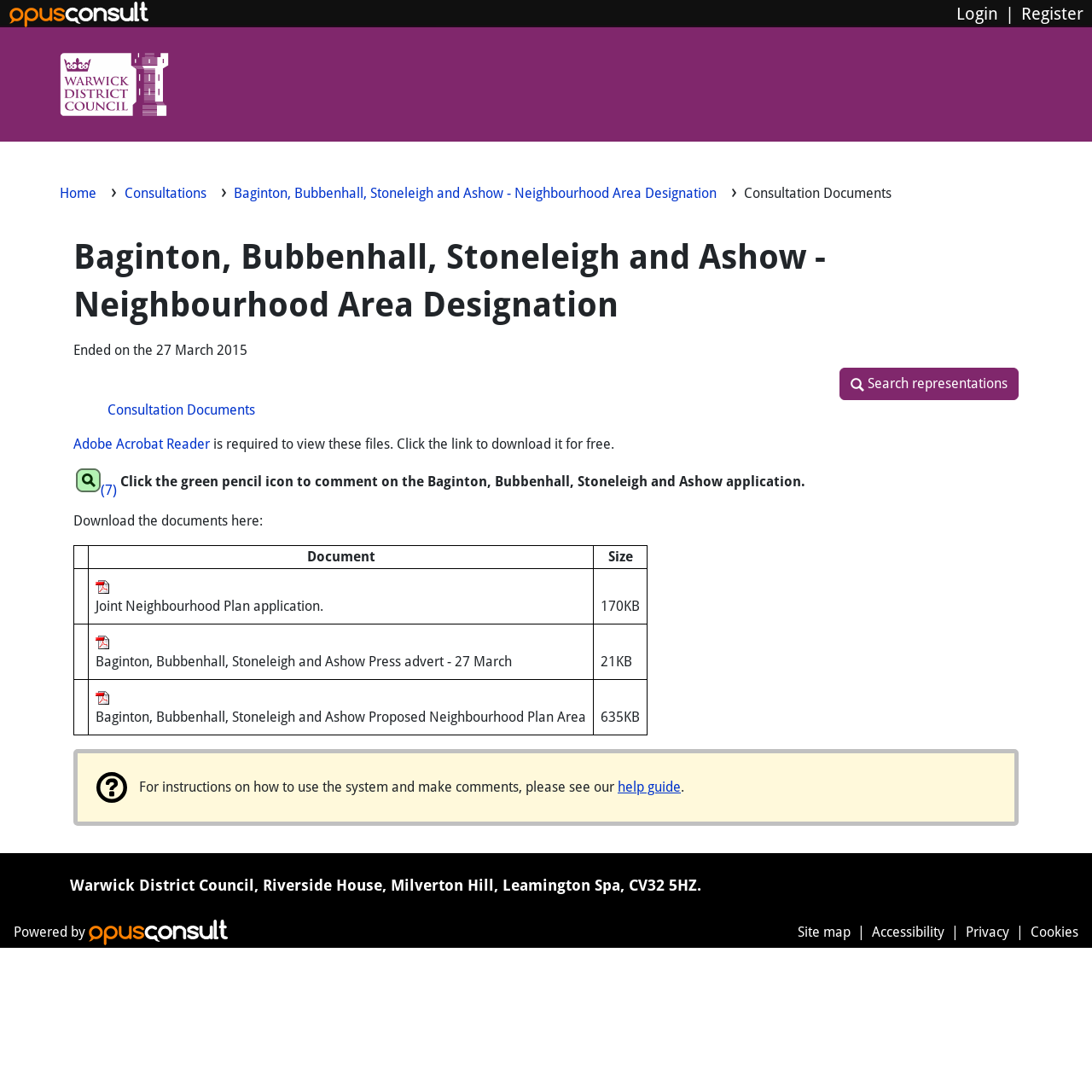Explain the webpage in detail, including its primary components.

This webpage is about the Warwick District Council's consultation on the Local Plan and other consultations. At the top, there is a navigation bar with the council's logo, "OpusConsult", and links to "Login" and "Register". Below this, there is a breadcrumb navigation menu with links to "Home", "Consultations", and the current page, "Baginton, Bubbenhall, Stoneleigh and Ashow - Neighbourhood Area Designation".

The main content area has a heading with the same title as the breadcrumb link. Below this, there is a static text indicating that the consultation ended on March 27, 2015. A search button is located to the right of this text. 

There is a navigation menu labeled "Document Links" with a link to "Consultation Documents". Below this, there is a link to download Adobe Acrobat Reader, which is required to view the consultation documents. A static text explains how to comment on the application, and a table displays a list of documents with their sizes. Each document has an image link to download it.

Further down, there is a static text with instructions on how to use the system and make comments, with a link to a help guide. 

At the bottom of the page, there is a content information section with the council's address. A navigation bar at the very bottom has links to "Site map", "Accessibility", "Privacy", and "Cookies", as well as a powered-by link to "OpusConsult" with its logo.